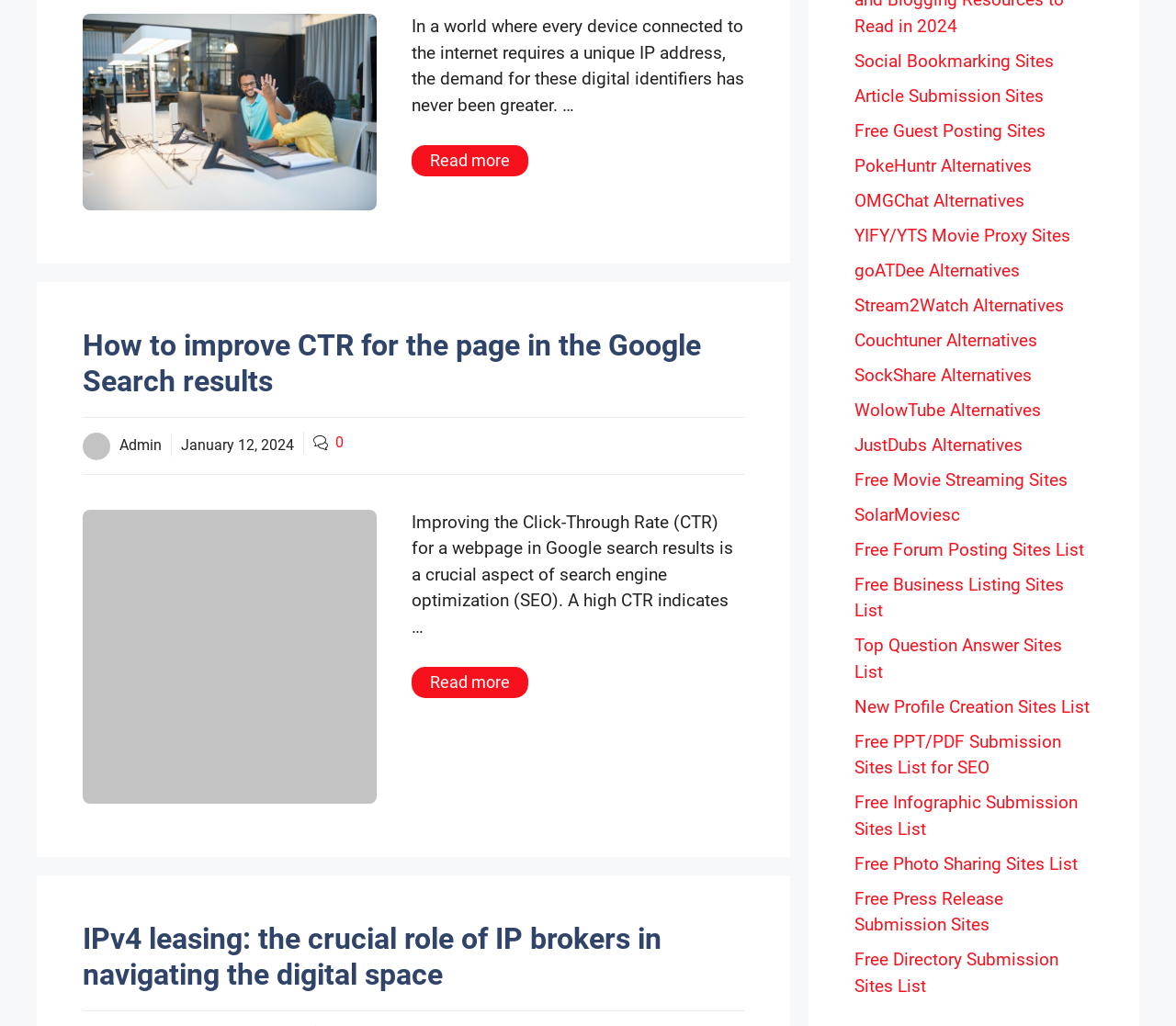Given the element description alt="Revolution Beauty logo" title="revolution-beauty-logo", identify the bounding box coordinates for the UI element on the webpage screenshot. The format should be (top-left x, top-left y, bottom-right x, bottom-right y), with values between 0 and 1.

None